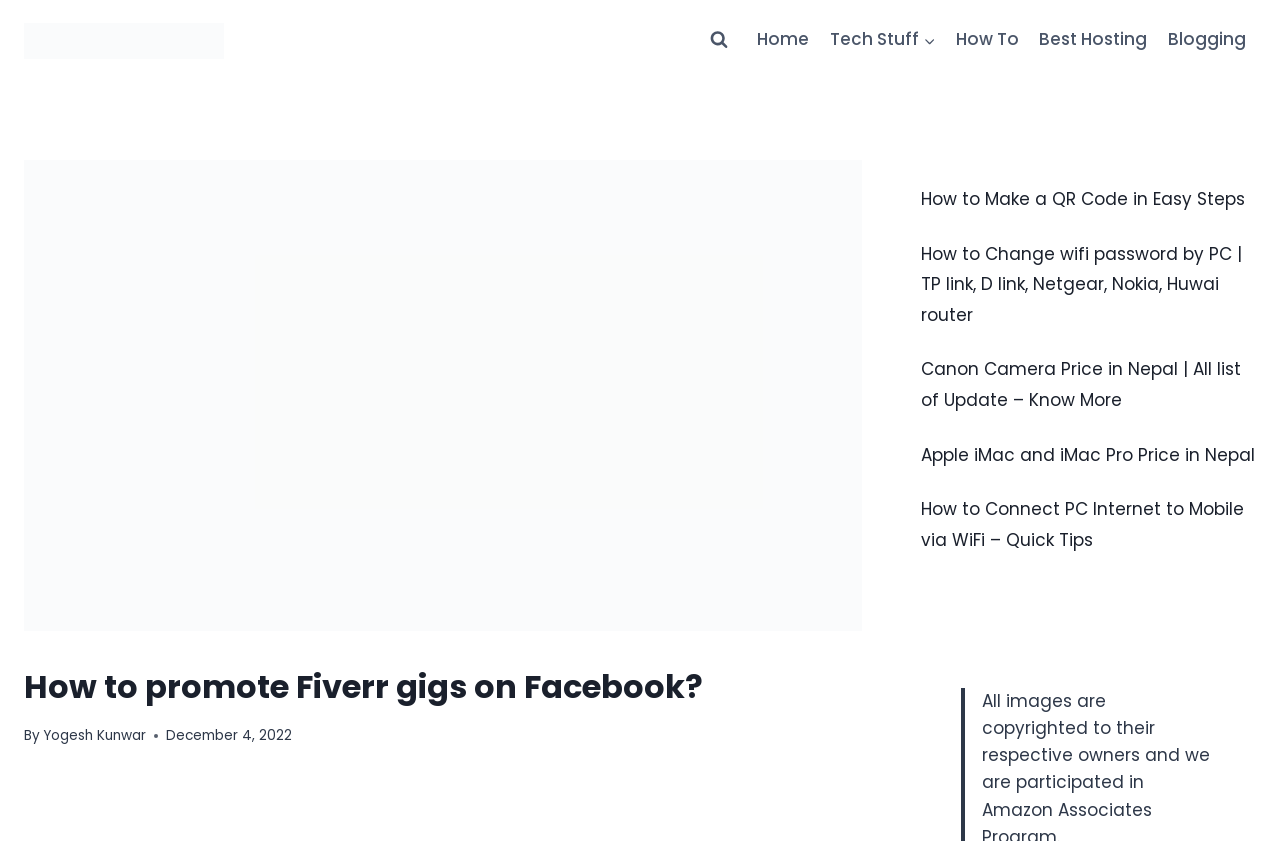Examine the image and give a thorough answer to the following question:
How many links are there in the primary navigation menu?

The primary navigation menu can be found at the top of the webpage, and it contains 6 links: 'Home', 'Tech Stuff', 'How To', 'Best Hosting', 'Blogging', and a child menu of 'Tech Stuff'.